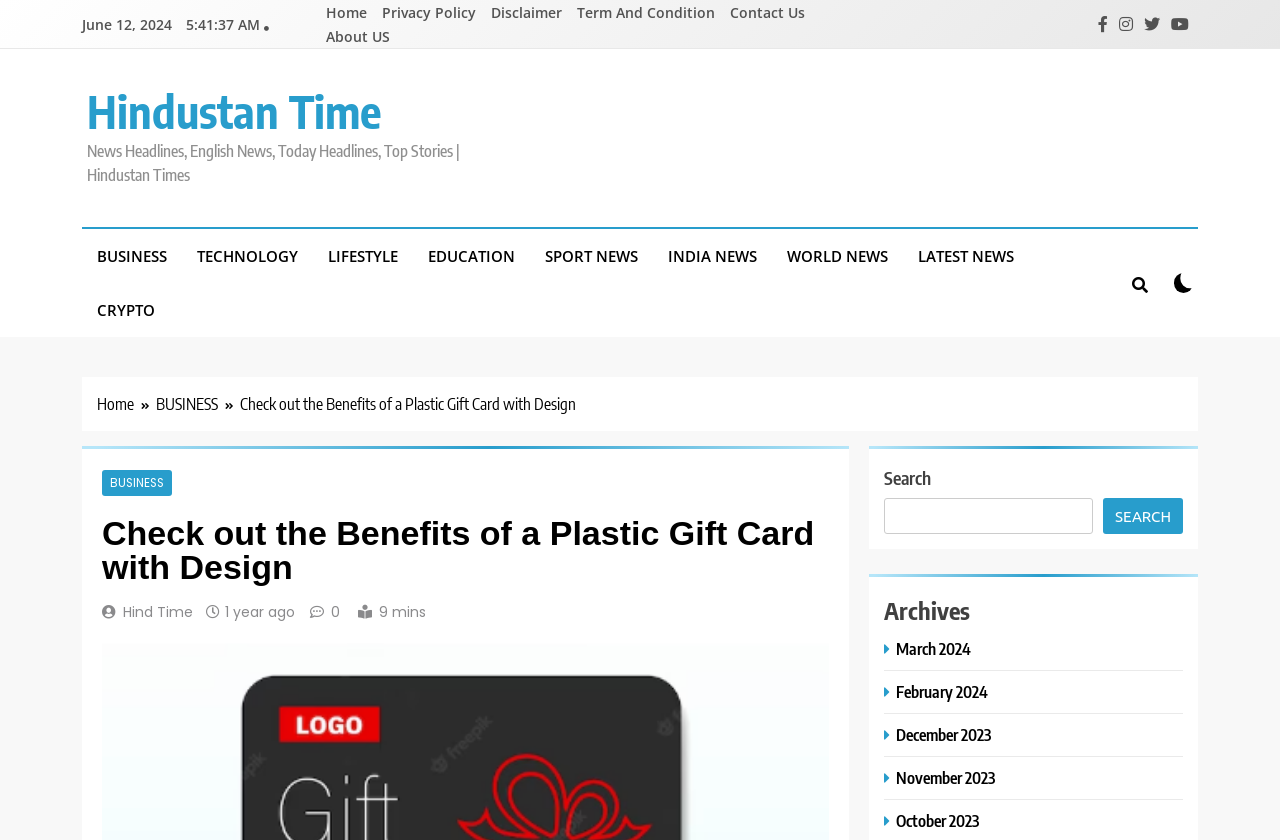What are the archives of the webpage?
Give a detailed response to the question by analyzing the screenshot.

I found the archives of the webpage by looking at the links on the webpage, which include 'March 2024', 'February 2024', 'December 2023', 'November 2023', and 'October 2023'. These links appear to be archives of the webpage's content organized by month.